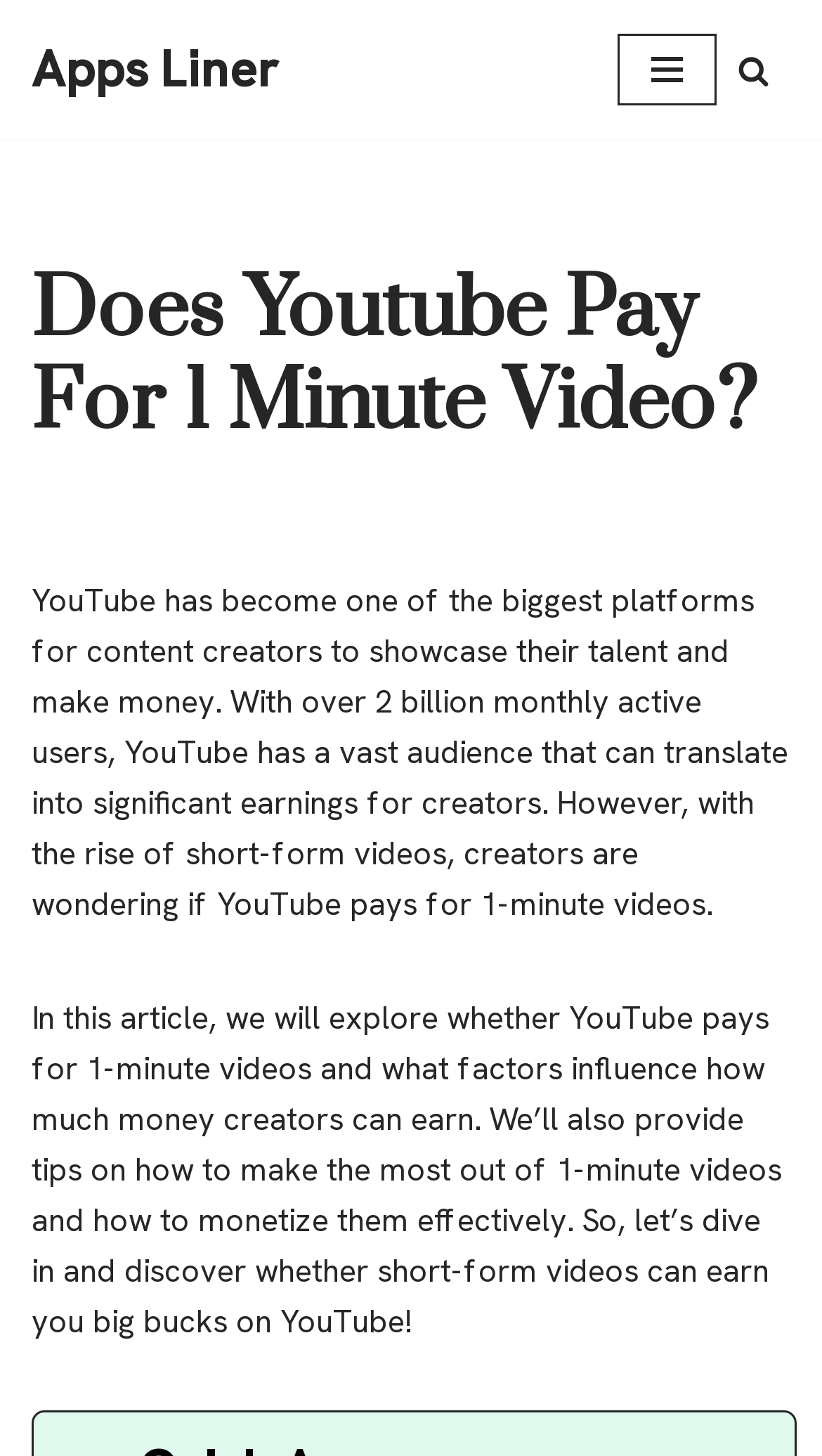Given the element description: "Chronic Care Mgmt", predict the bounding box coordinates of this UI element. The coordinates must be four float numbers between 0 and 1, given as [left, top, right, bottom].

None